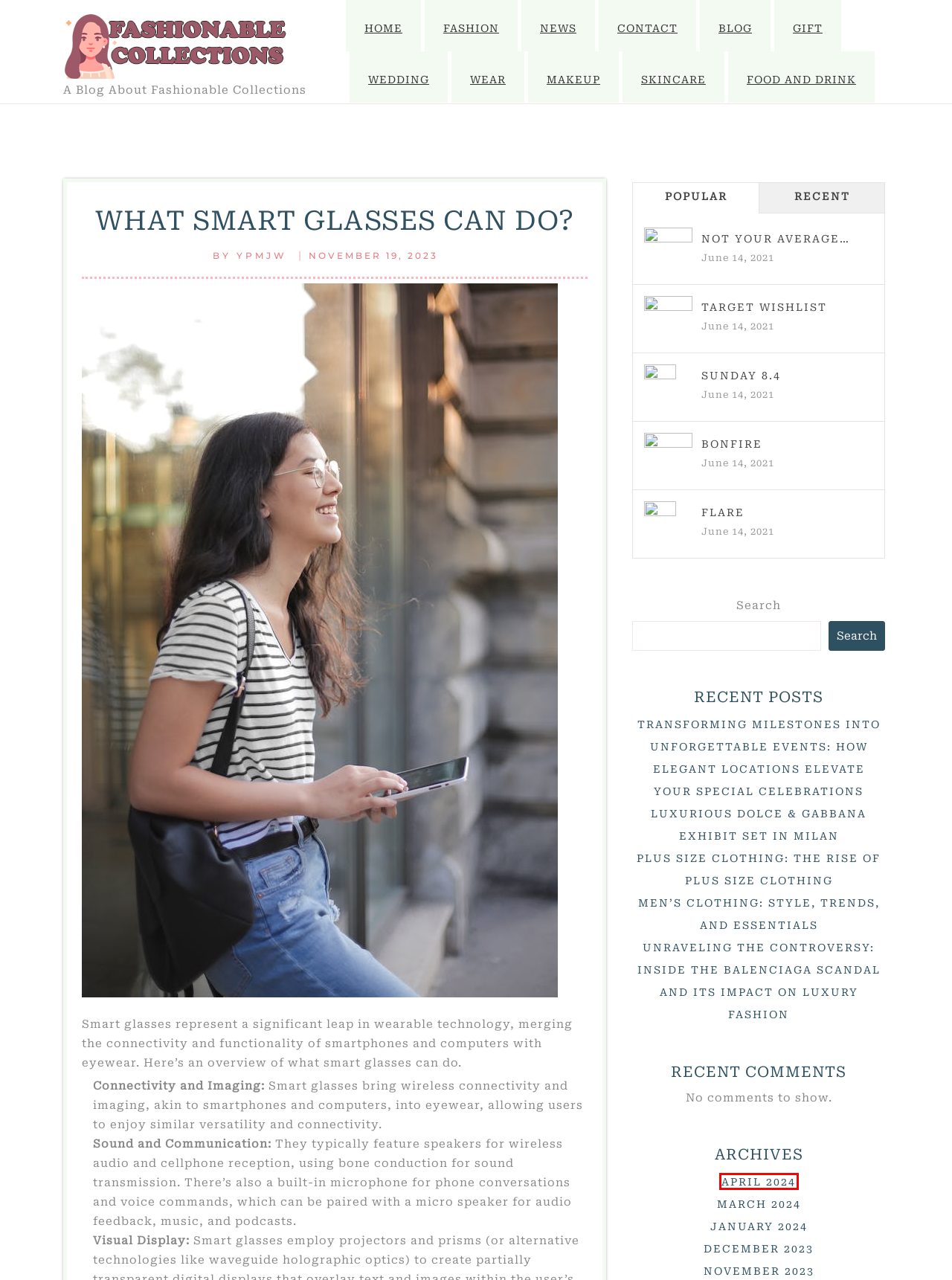A screenshot of a webpage is given, featuring a red bounding box around a UI element. Please choose the webpage description that best aligns with the new webpage after clicking the element in the bounding box. These are the descriptions:
A. April 2024 - Fashionable Collections
B. Bonfire - Fashionable Collections
C. Contact - Fashionable Collections
D. January 2024 - Fashionable Collections
E. Makeup Archives - Fashionable Collections
F. Sunday 8.4 - Fashionable Collections
G. November 2023 - Fashionable Collections
H. Not your Average... - Fashionable Collections

A